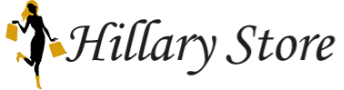What is the tone of the logo's design?
From the screenshot, provide a brief answer in one word or phrase.

Sophisticated and accessible